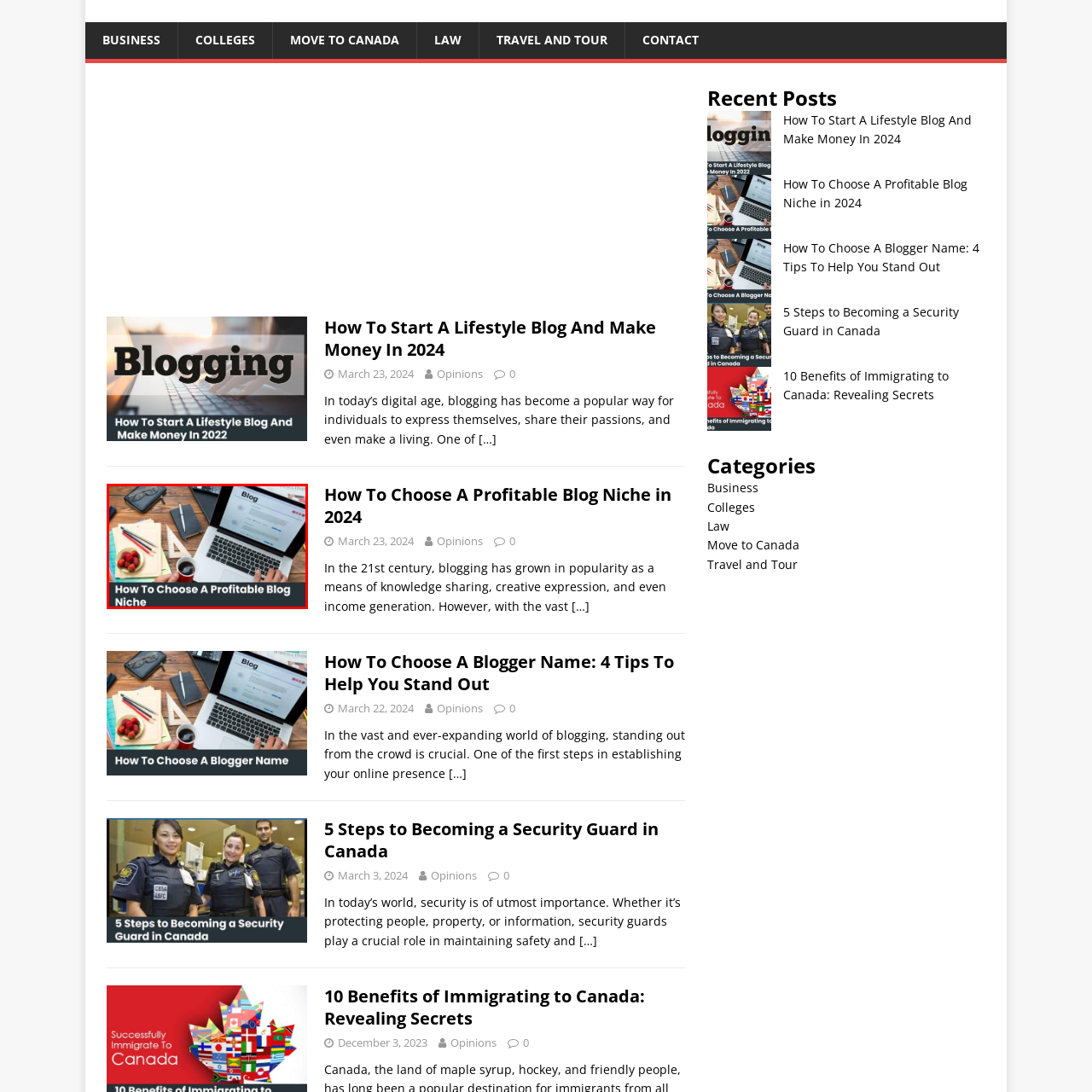What is the purpose of the content in the image?
Study the image within the red bounding box and deliver a detailed answer.

The caption beneath the image reads 'How To Choose A Profitable Blog Niche', suggesting that the content is intended to provide guidance or tips for bloggers looking to monetize their platforms effectively in 2024.